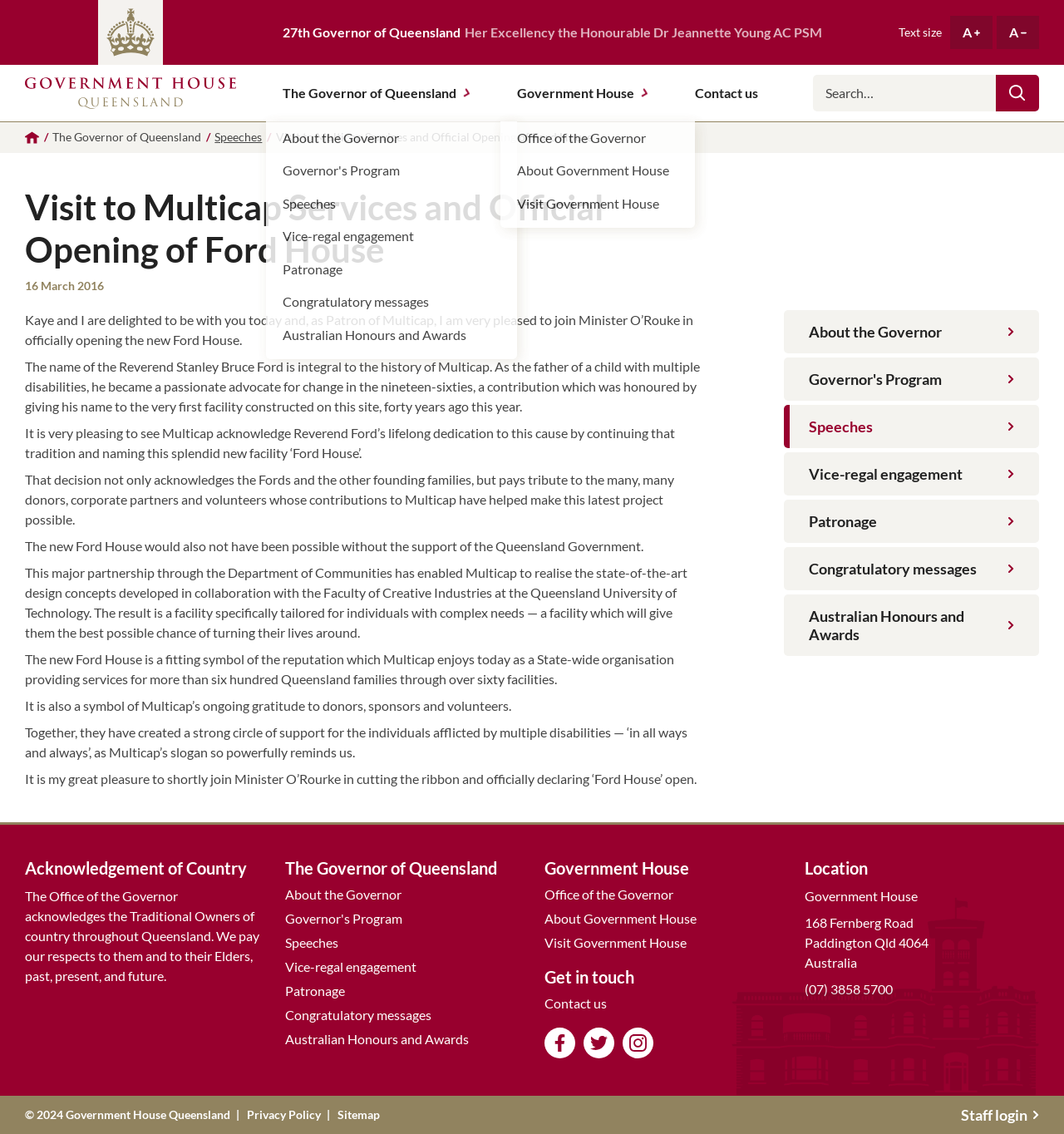Write an exhaustive caption that covers the webpage's main aspects.

This webpage is about the Government House Queensland, specifically highlighting the visit to Multicap Services and the official opening of Ford House. At the top, there is a header section with the title "Visit to Multicap Services and Official Opening of Ford House" and a navigation menu with links to various sections of the website, including "Government House Queensland", "About the Governor", and "Contact us".

Below the header, there is a section with information about the Governor of Queensland, including a photo and a brief description. Next to this section, there are two buttons for adjusting the text size.

The main content of the webpage is divided into two columns. The left column contains a series of links to different sections of the website, including "Speeches", "Governor's Program", and "Patronage". The right column contains the main article about the visit to Multicap Services and the official opening of Ford House. The article is written by the Governor of Queensland and describes the event, including the history of Multicap and the significance of the new Ford House facility.

The article is accompanied by a series of images, although their exact content is not specified. The text is divided into several paragraphs, each with a clear heading and concise language. The tone is formal and informative, with a focus on conveying the importance of the event and the role of the Governor in supporting the community.

At the bottom of the webpage, there is a footer section with links to additional resources, including "Privacy Policy", "Sitemap", and "Staff login". There is also a copyright notice and a statement acknowledging the Traditional Owners of the land.